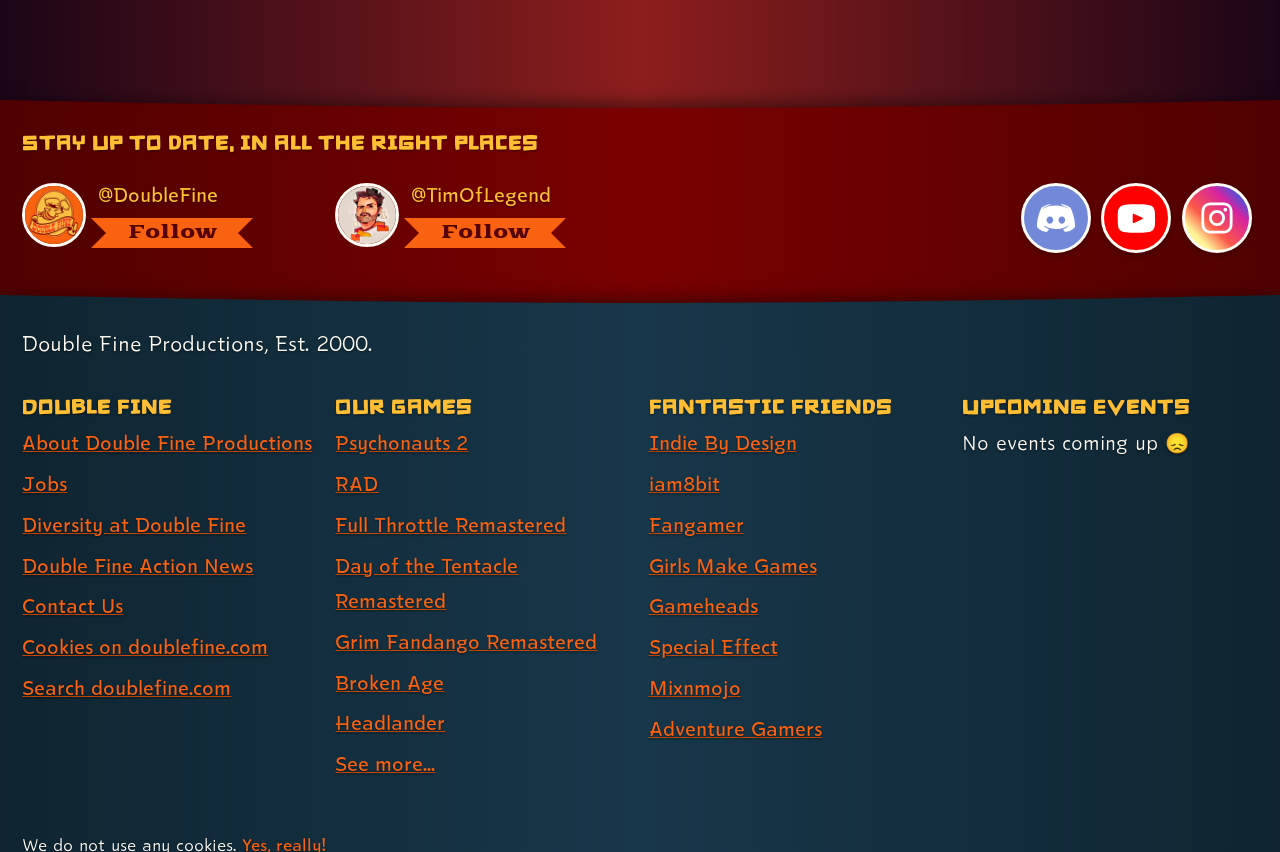How many links are in the 'Our Games' section?
Using the information presented in the image, please offer a detailed response to the question.

The 'Our Games' section is a navigation element that contains 8 links, which are 'Psychonauts 2', 'RAD', 'Full Throttle Remastered', 'Day of the Tentacle Remastered', 'Grim Fandango Remastered', 'Broken Age', 'Headlander', and 'See more...'.